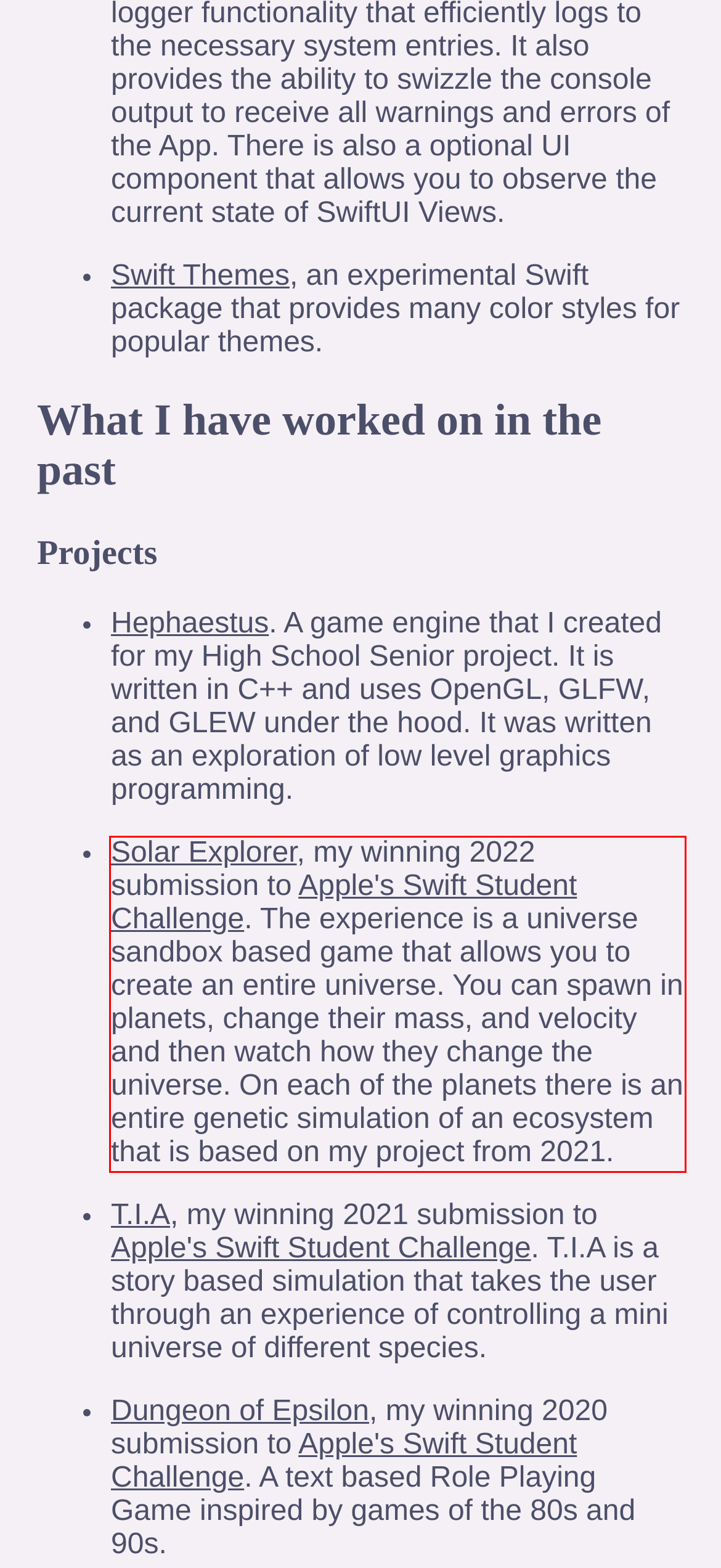Review the webpage screenshot provided, and perform OCR to extract the text from the red bounding box.

Solar Explorer, my winning 2022 submission to Apple's Swift Student Challenge. The experience is a universe sandbox based game that allows you to create an entire universe. You can spawn in planets, change their mass, and velocity and then watch how they change the universe. On each of the planets there is an entire genetic simulation of an ecosystem that is based on my project from 2021.